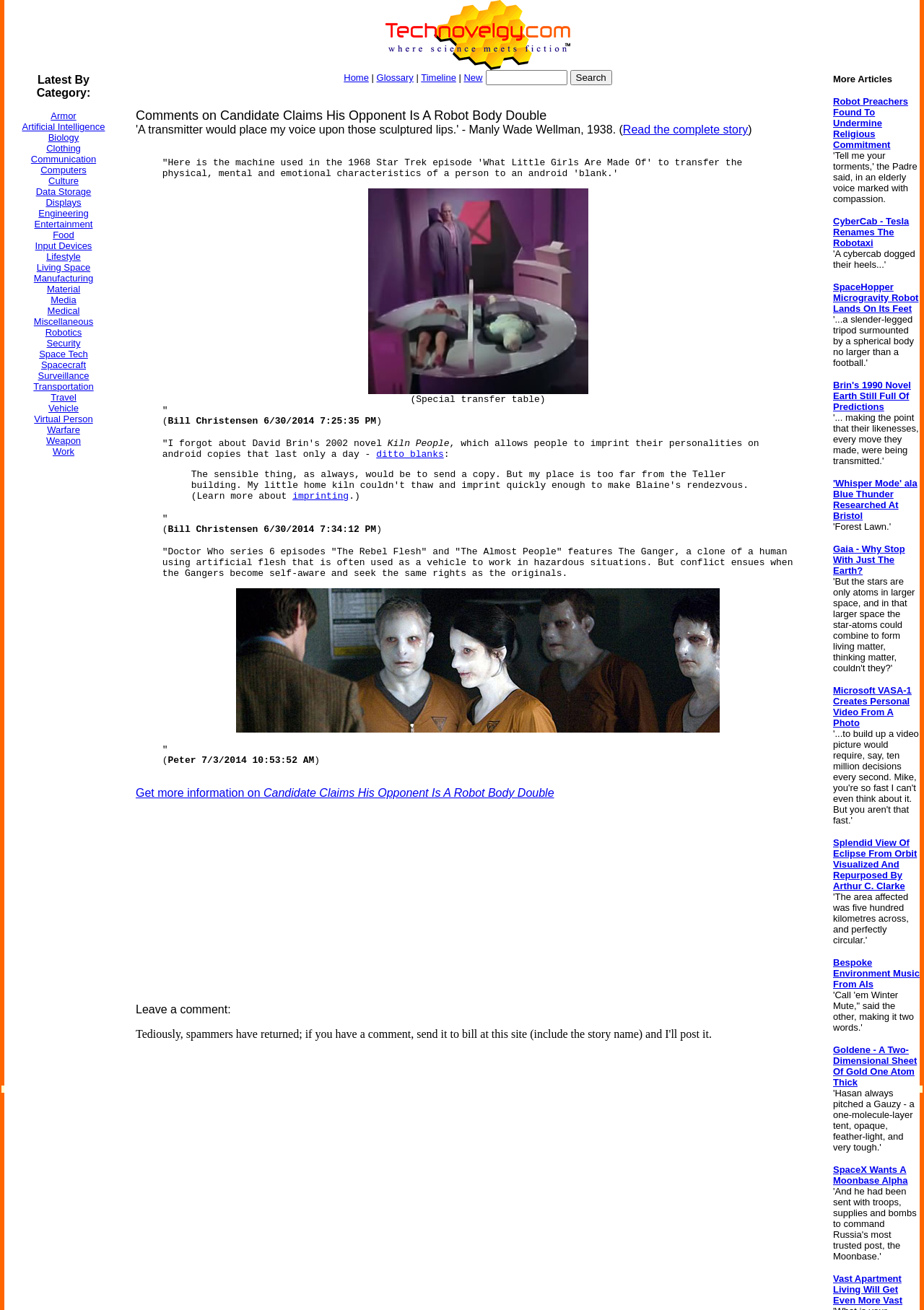What is the purpose of the Gangers in Doctor Who? Based on the screenshot, please respond with a single word or phrase.

Work in hazardous situations